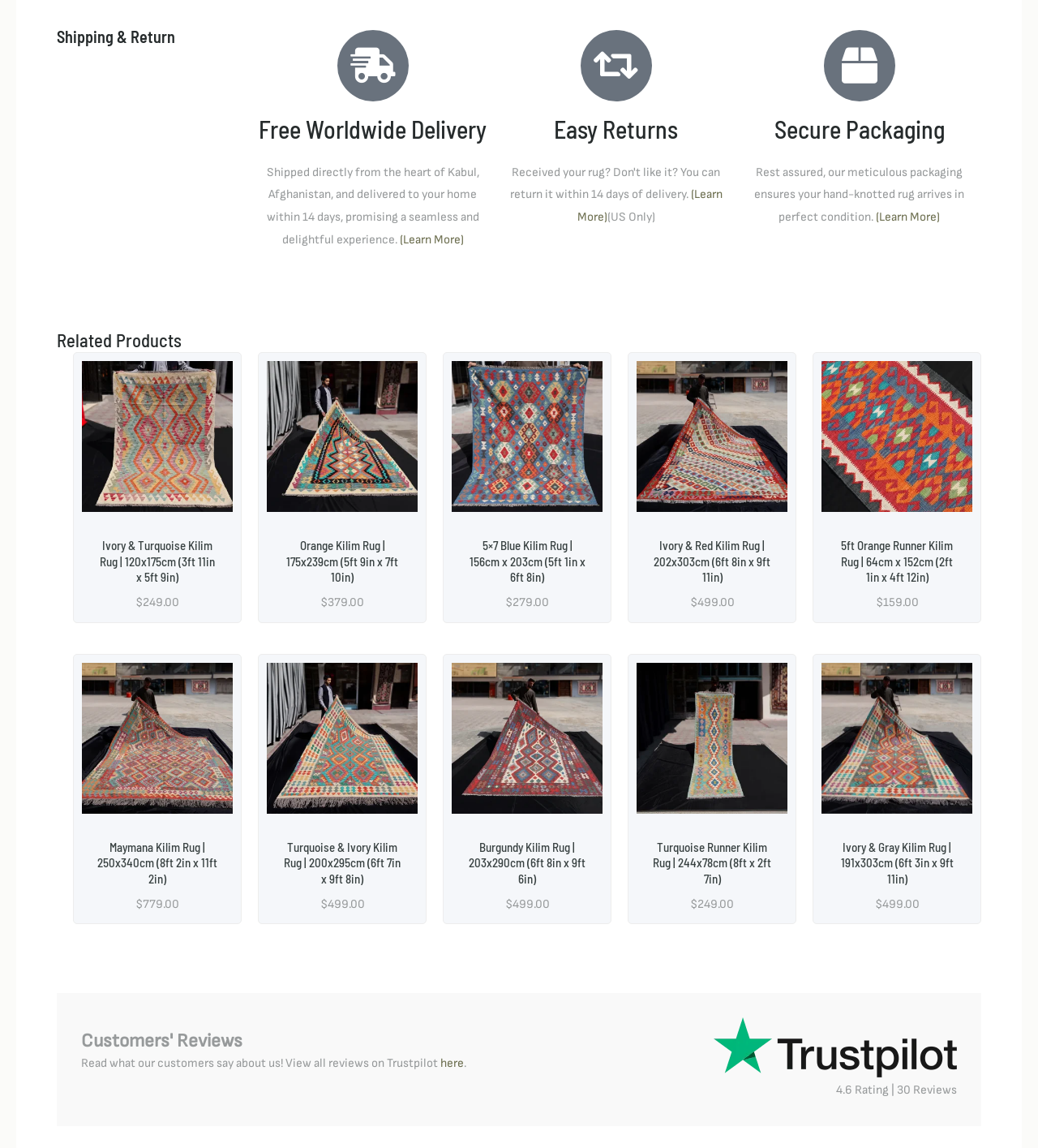Locate the bounding box coordinates of the item that should be clicked to fulfill the instruction: "Read the article 'District Bulletin for May: Welcome to our new councillors!'".

None